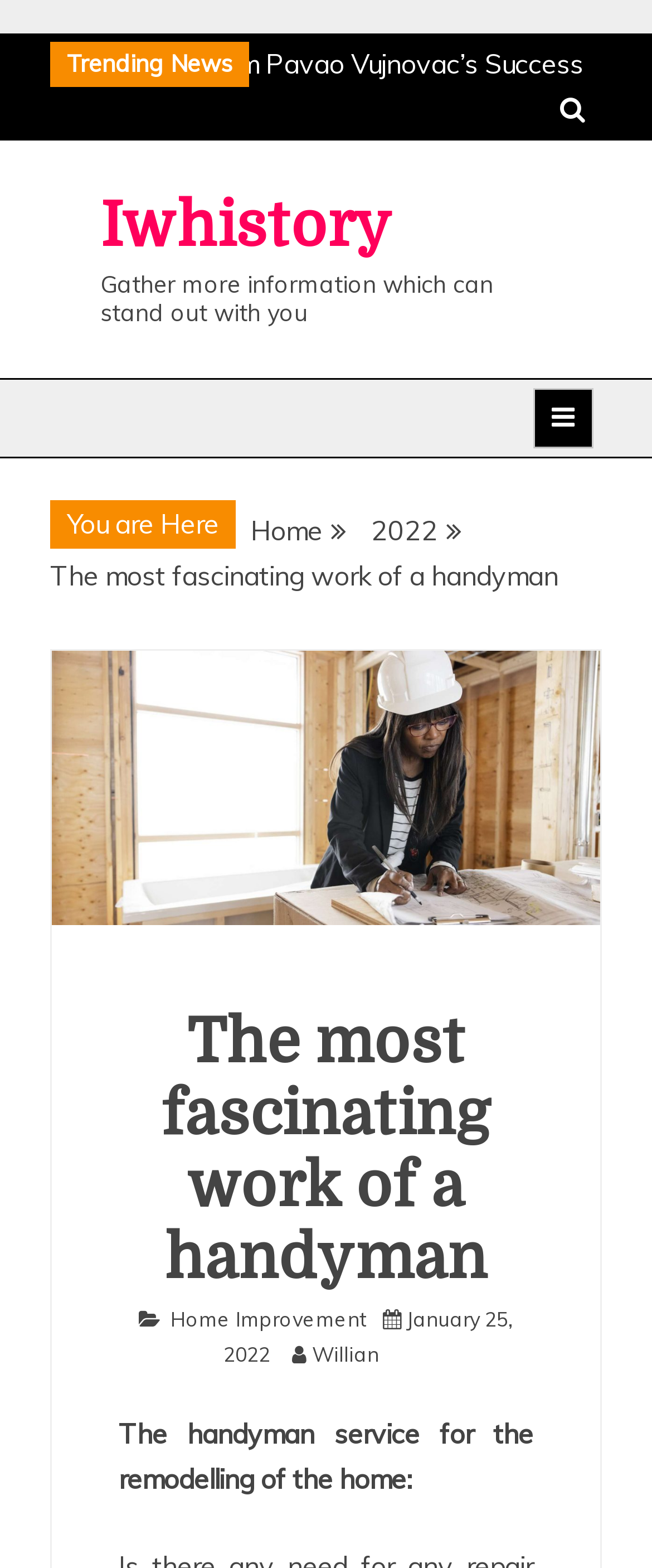Show the bounding box coordinates of the element that should be clicked to complete the task: "Read about Home Improvement".

[0.262, 0.834, 0.562, 0.85]